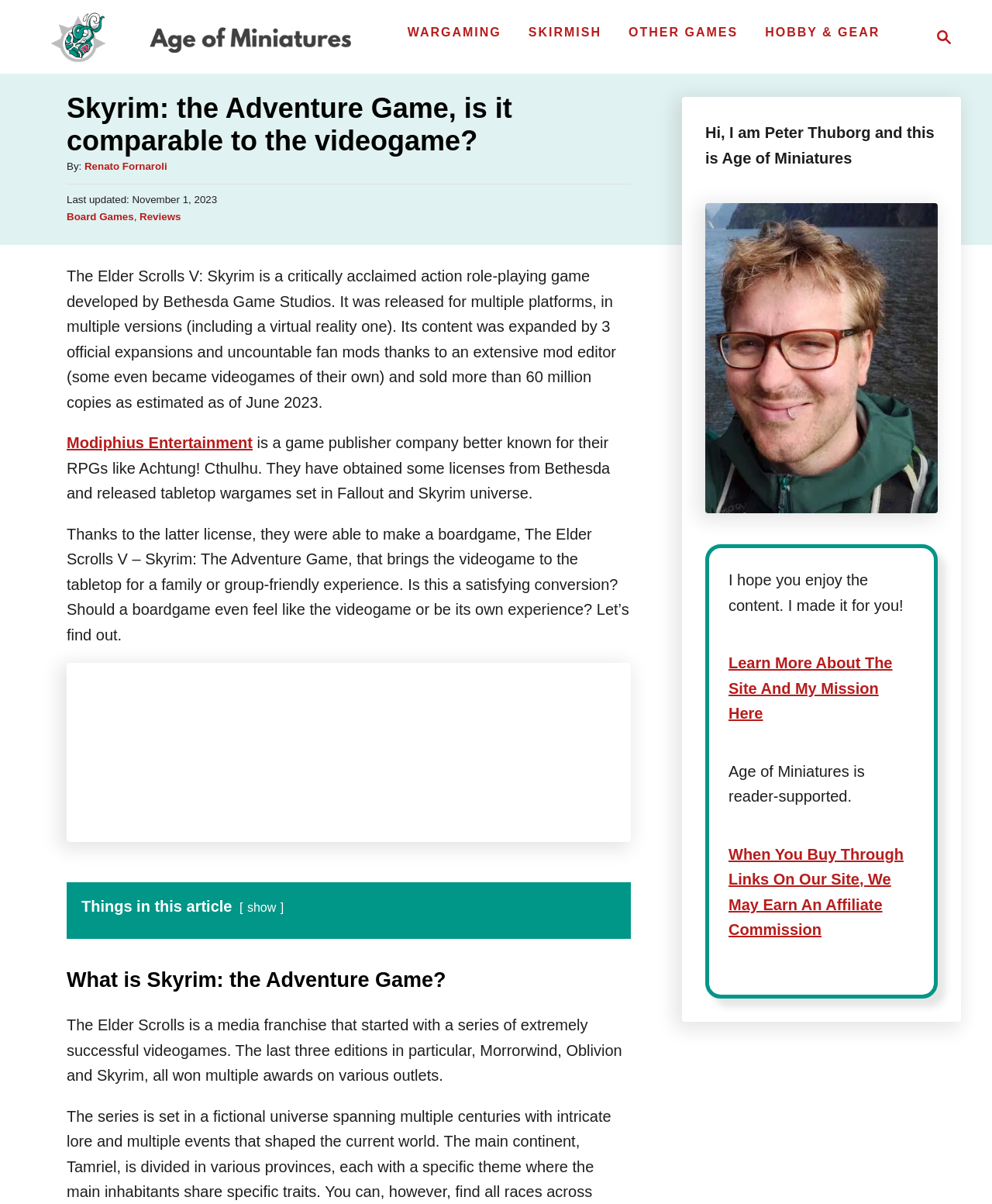What is the name of the website?
Please respond to the question with a detailed and thorough explanation.

I found the answer by looking at the top of the webpage, where it says 'Age of Miniatures' in a prominent header.